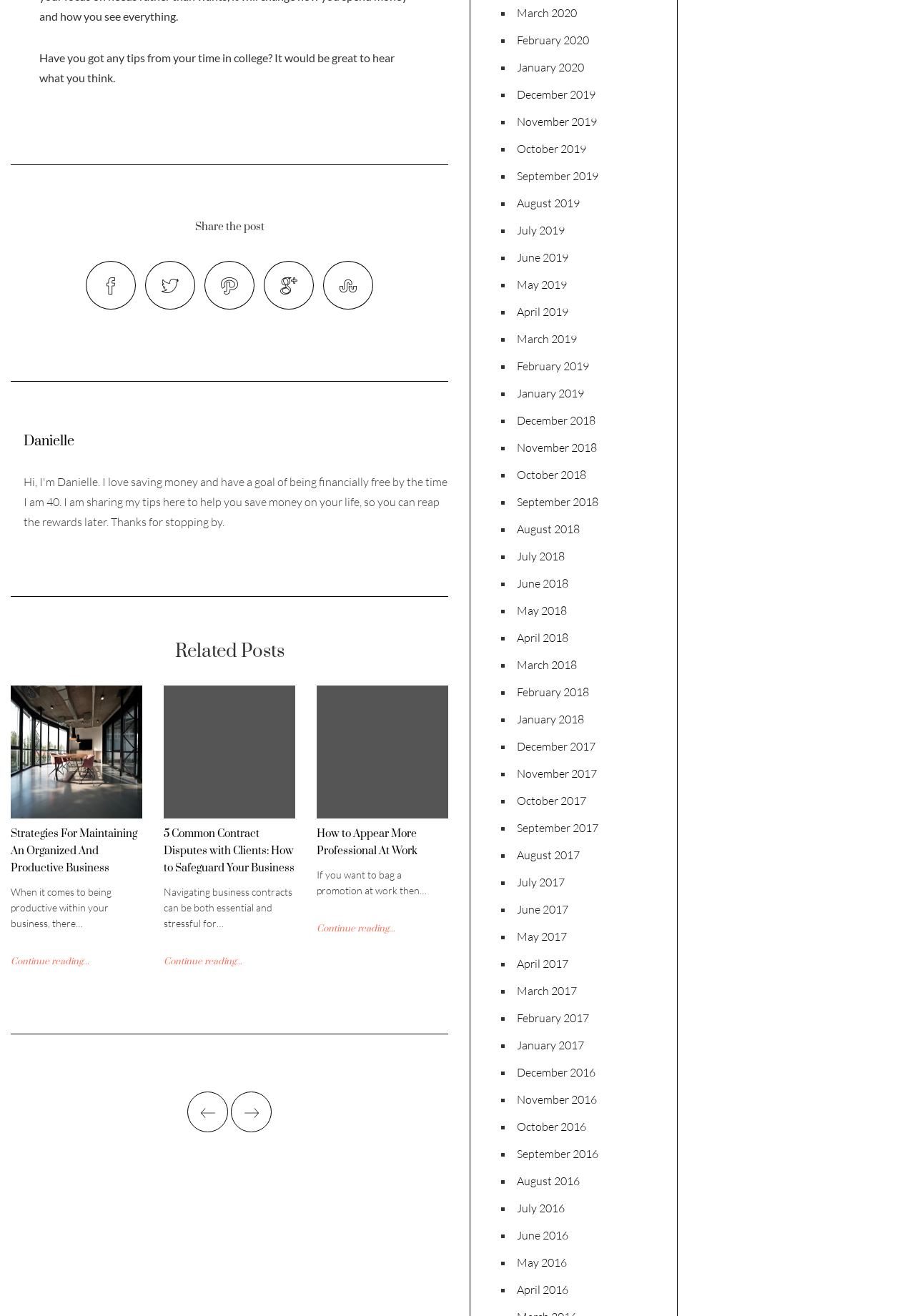Please give a succinct answer using a single word or phrase:
What is the name of the person asking for tips?

Danielle